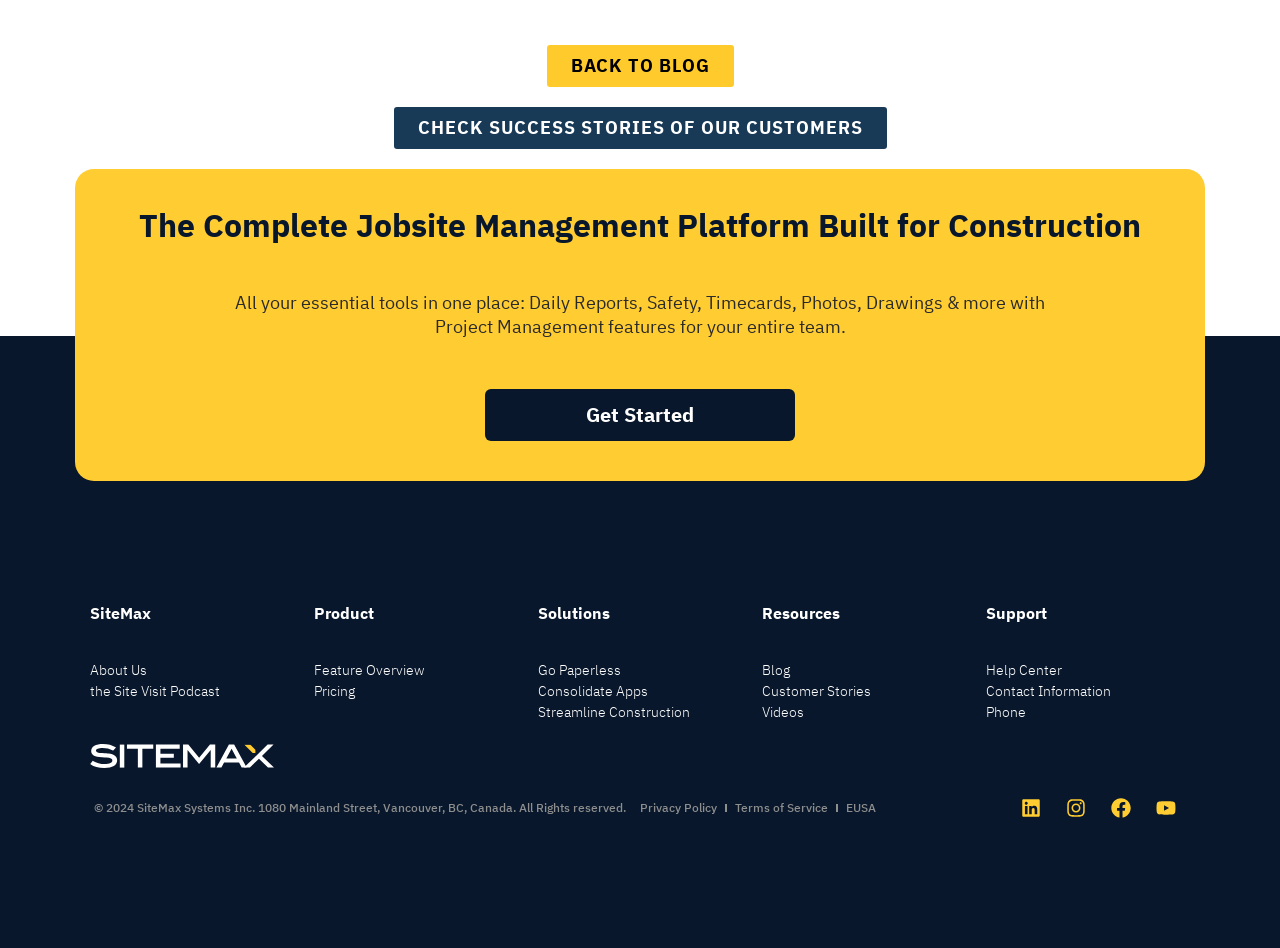Indicate the bounding box coordinates of the clickable region to achieve the following instruction: "Learn about the company."

[0.07, 0.697, 0.23, 0.719]